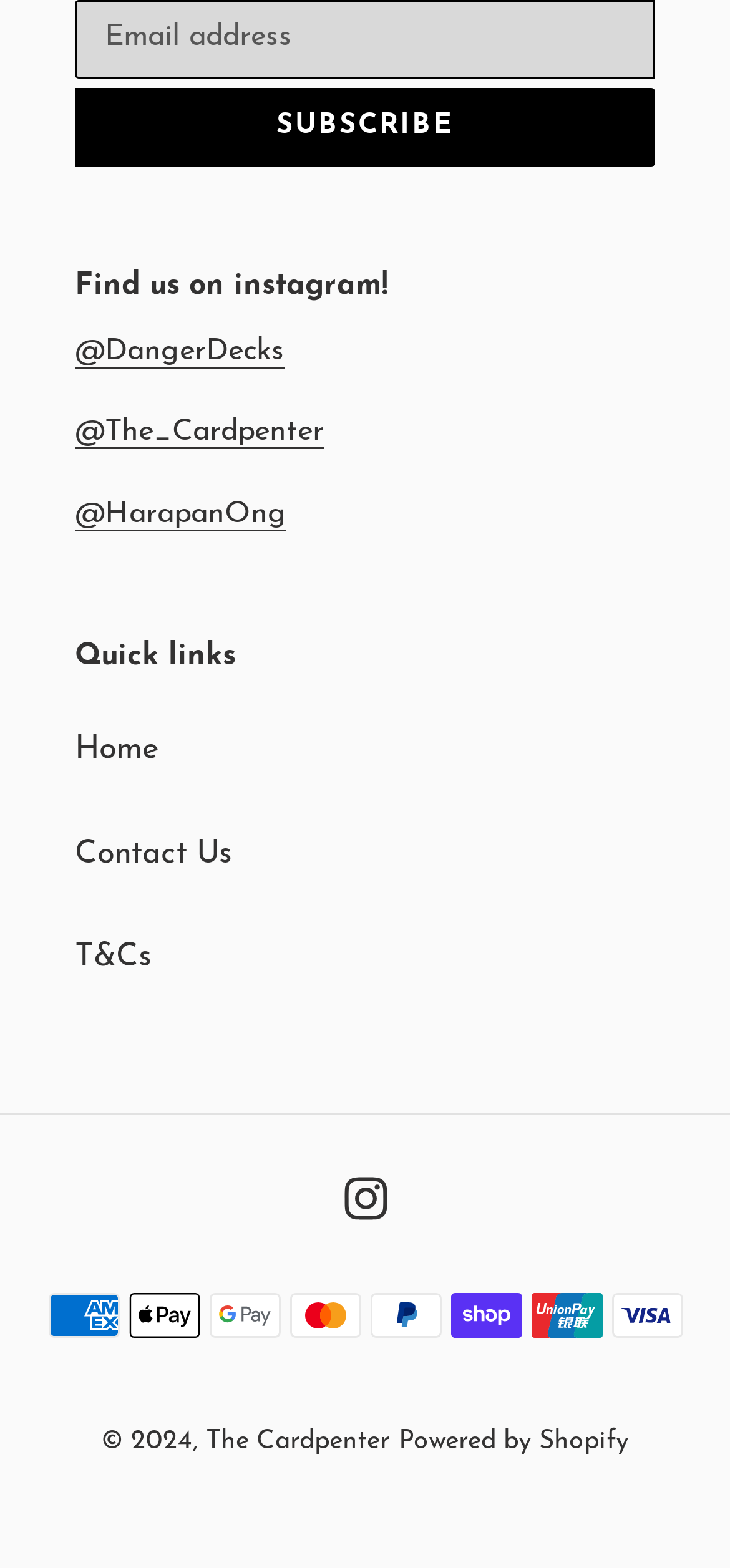Please give the bounding box coordinates of the area that should be clicked to fulfill the following instruction: "Subscribe to newsletter". The coordinates should be in the format of four float numbers from 0 to 1, i.e., [left, top, right, bottom].

[0.103, 0.056, 0.897, 0.106]